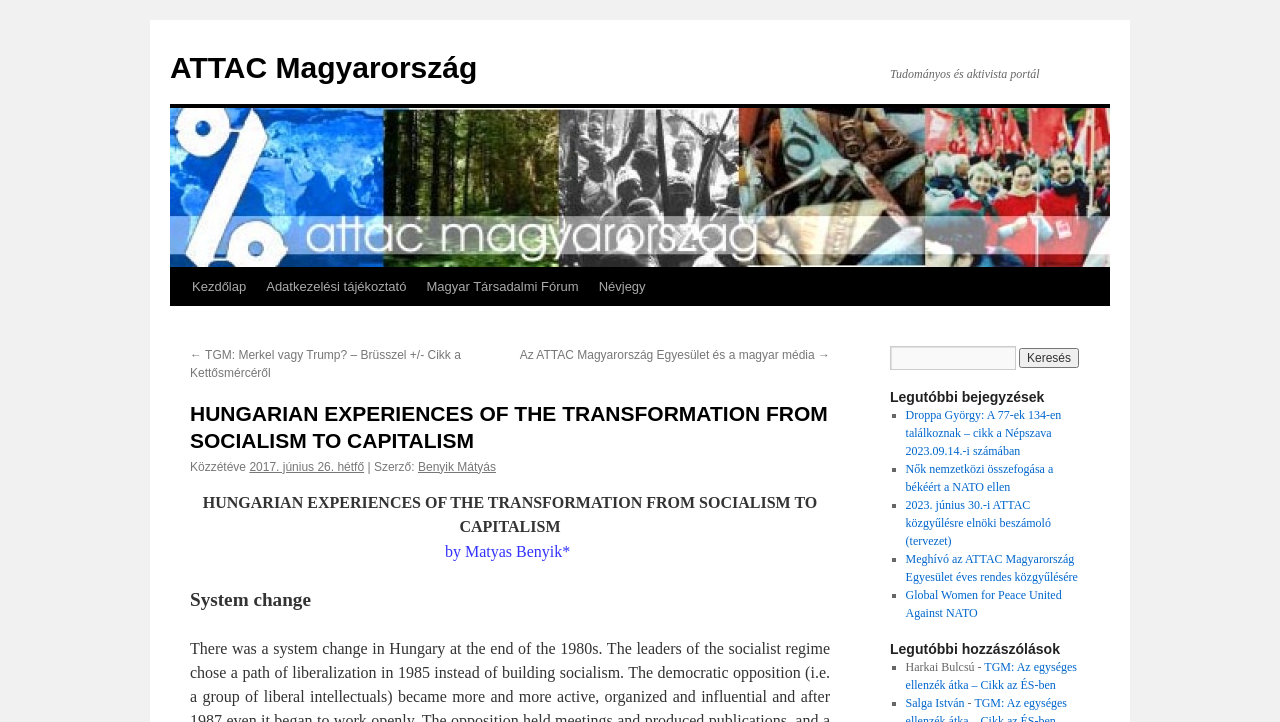Identify the bounding box coordinates of the clickable section necessary to follow the following instruction: "View the article by Benyik Mátyás". The coordinates should be presented as four float numbers from 0 to 1, i.e., [left, top, right, bottom].

[0.327, 0.637, 0.388, 0.656]